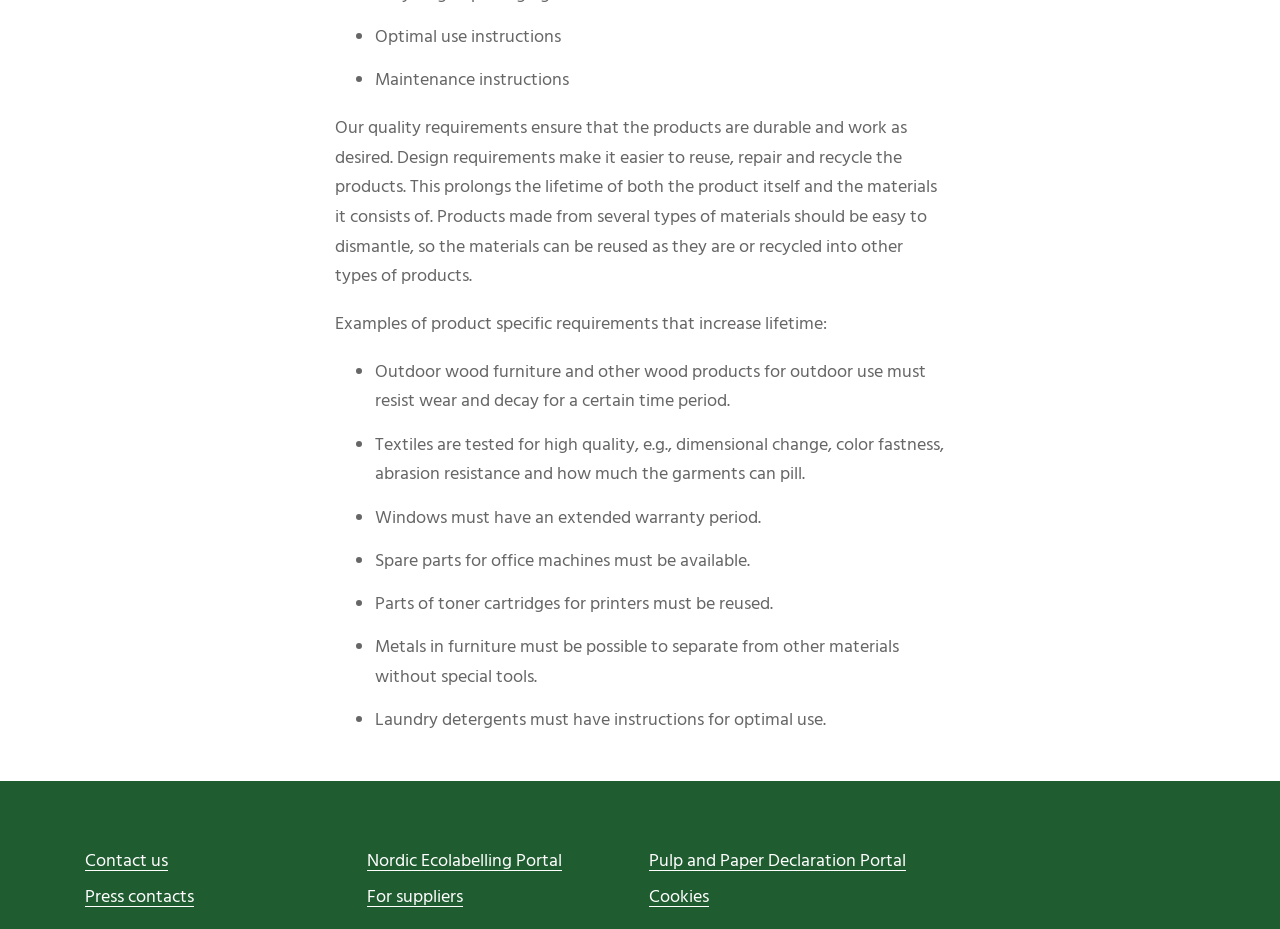Using the information in the image, give a detailed answer to the following question: What is the purpose of spare parts for office machines?

The webpage mentions that spare parts for office machines must be available, which is one of the product-specific requirements that increase the lifetime of products.